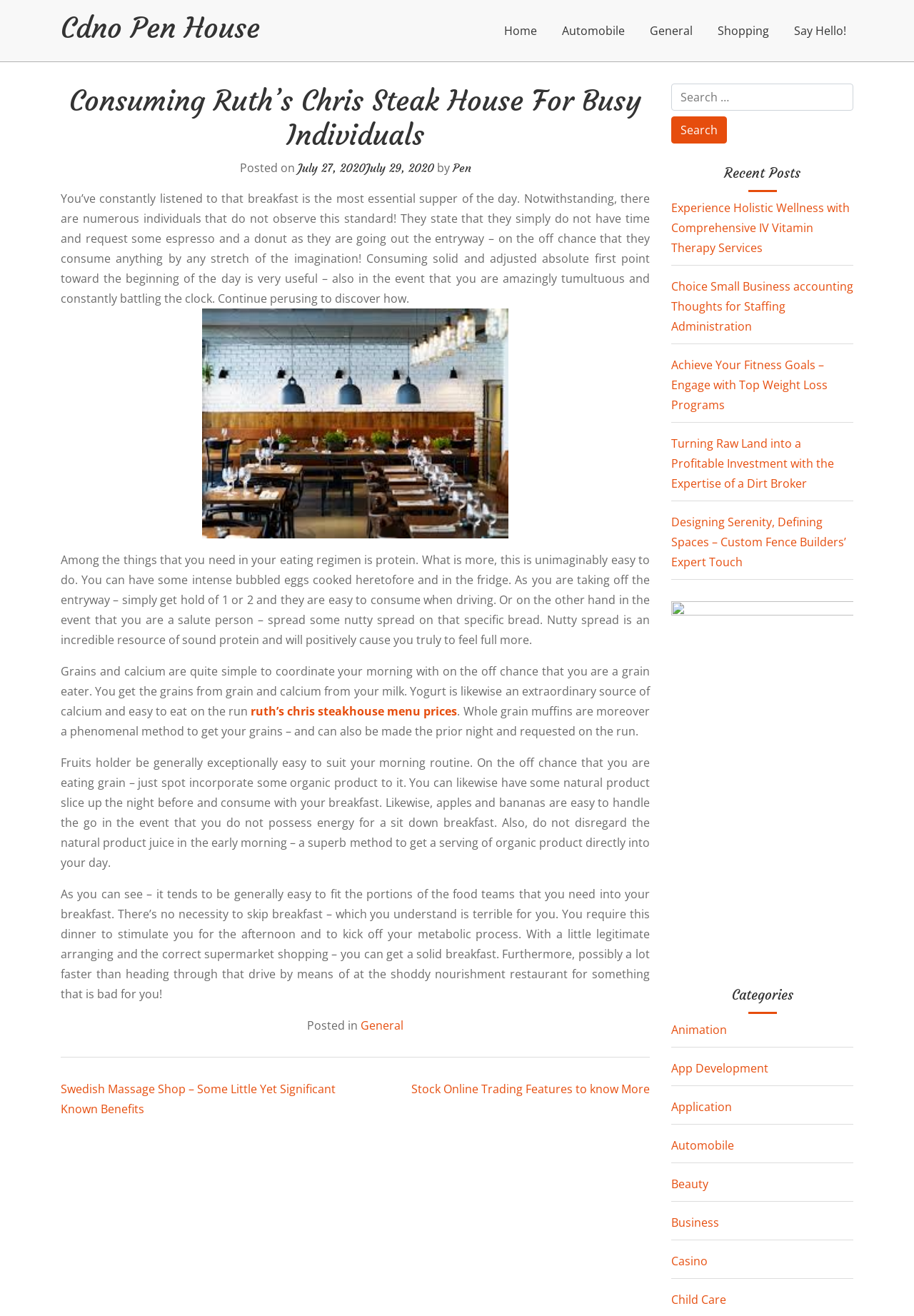Can you give a detailed response to the following question using the information from the image? What is the category of the post?

The category of the post is 'General', as mentioned in the footer section of the webpage, which lists the categories and tags related to the post.